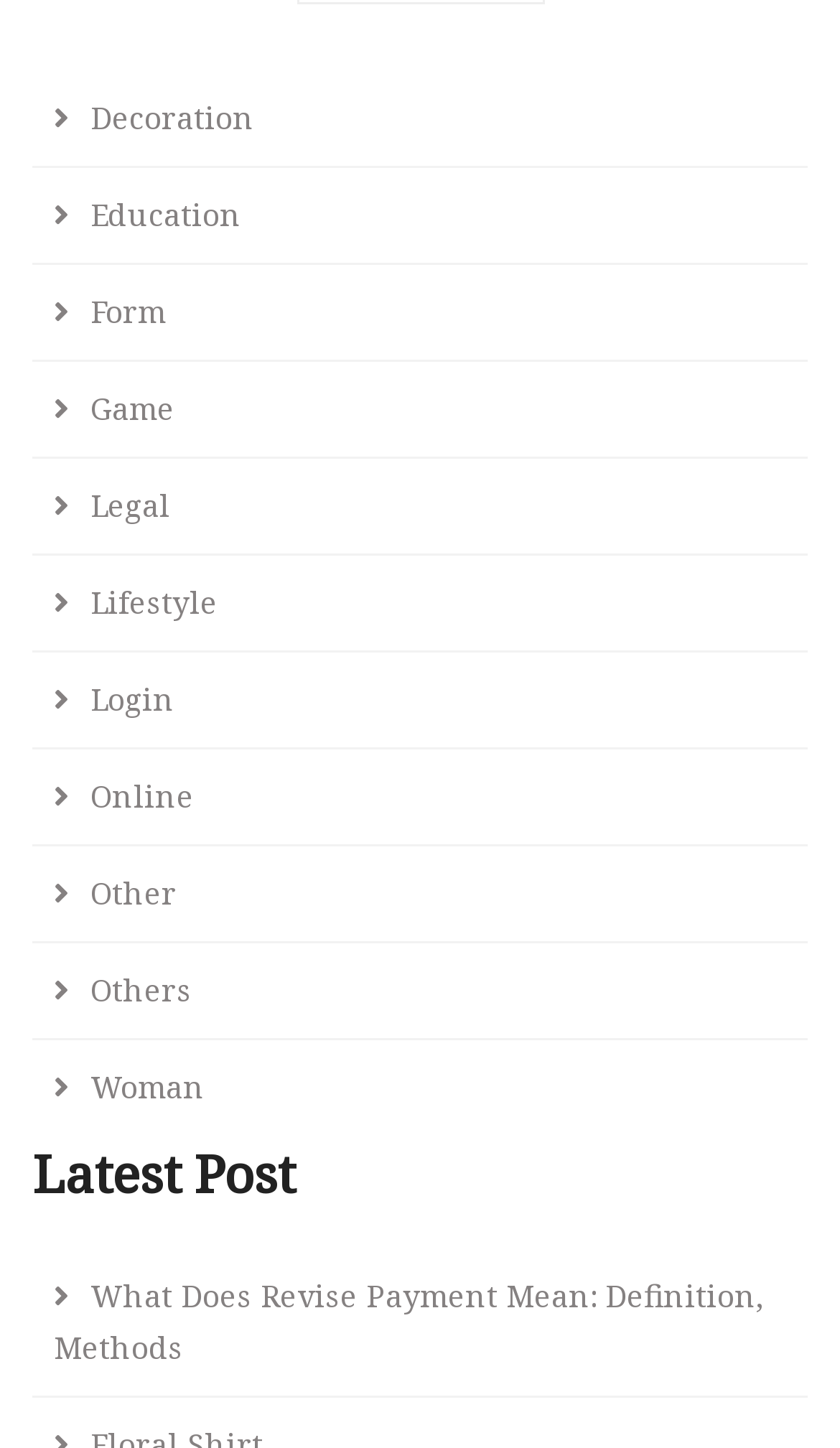What is the title of the latest post?
Carefully analyze the image and provide a detailed answer to the question.

I looked at the heading element with the text 'Latest Post' and found the link element below it with the text 'What Does Revise Payment Mean: Definition, Methods', so the title of the latest post is 'What Does Revise Payment Mean'.